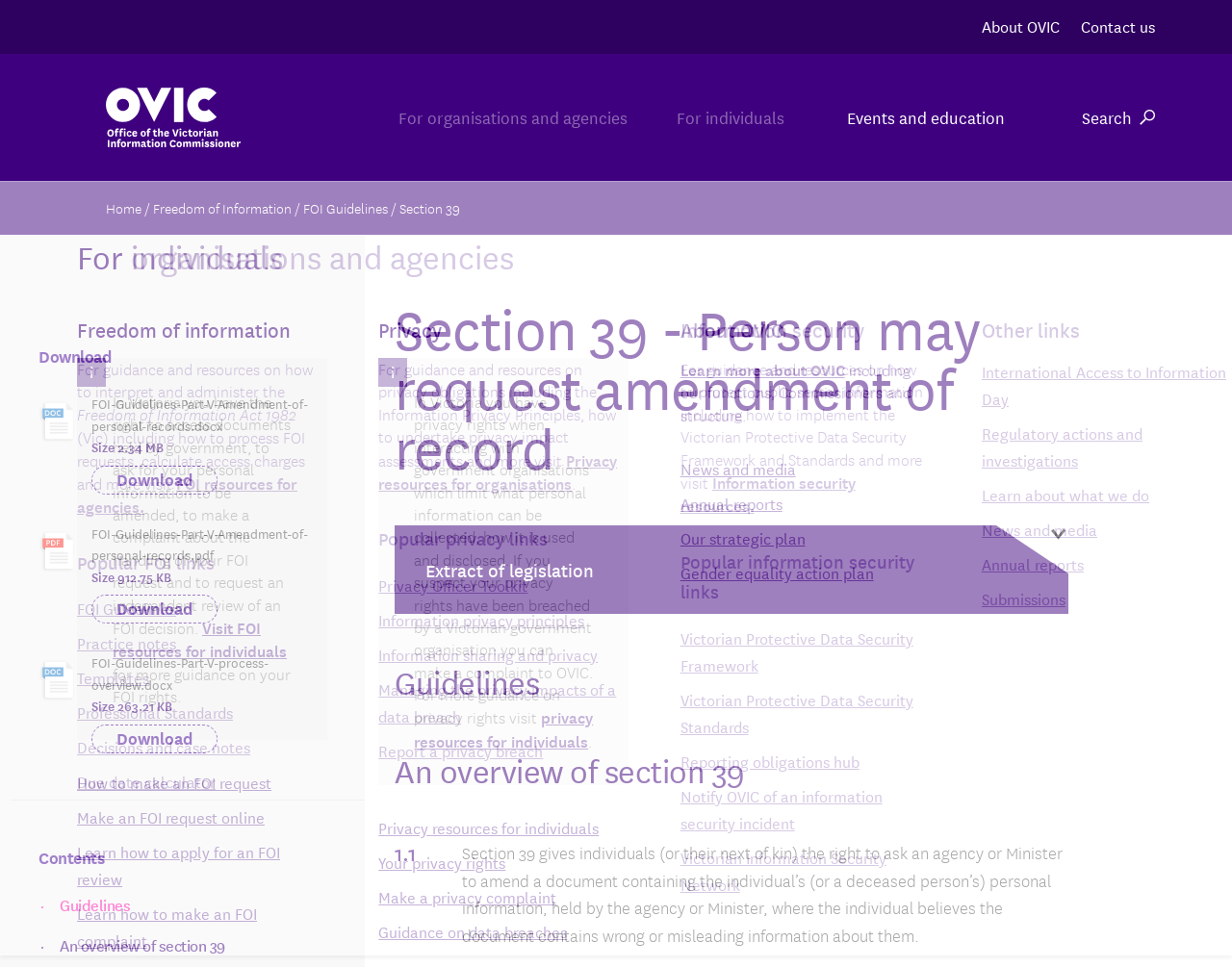Determine the bounding box coordinates of the area to click in order to meet this instruction: "Visit FOI resources for agencies".

[0.062, 0.486, 0.241, 0.536]